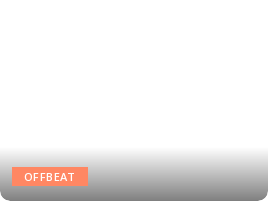Describe thoroughly the contents of the image.

The image depicts a personal injury lawyer engaged in a conversation with a client, emphasizing the supportive and professional relationship essential in legal consultations. It is part of a broader discussion regarding the importance of expertise in medical litigation. This visual context highlights the significance of legal representation in personal injury cases, underscoring the lawyer's role in navigating complex legal processes for their clients. Accompanying texts suggest deeper themes such as health and wellness, alongside various other articles related to legal and healthcare services.